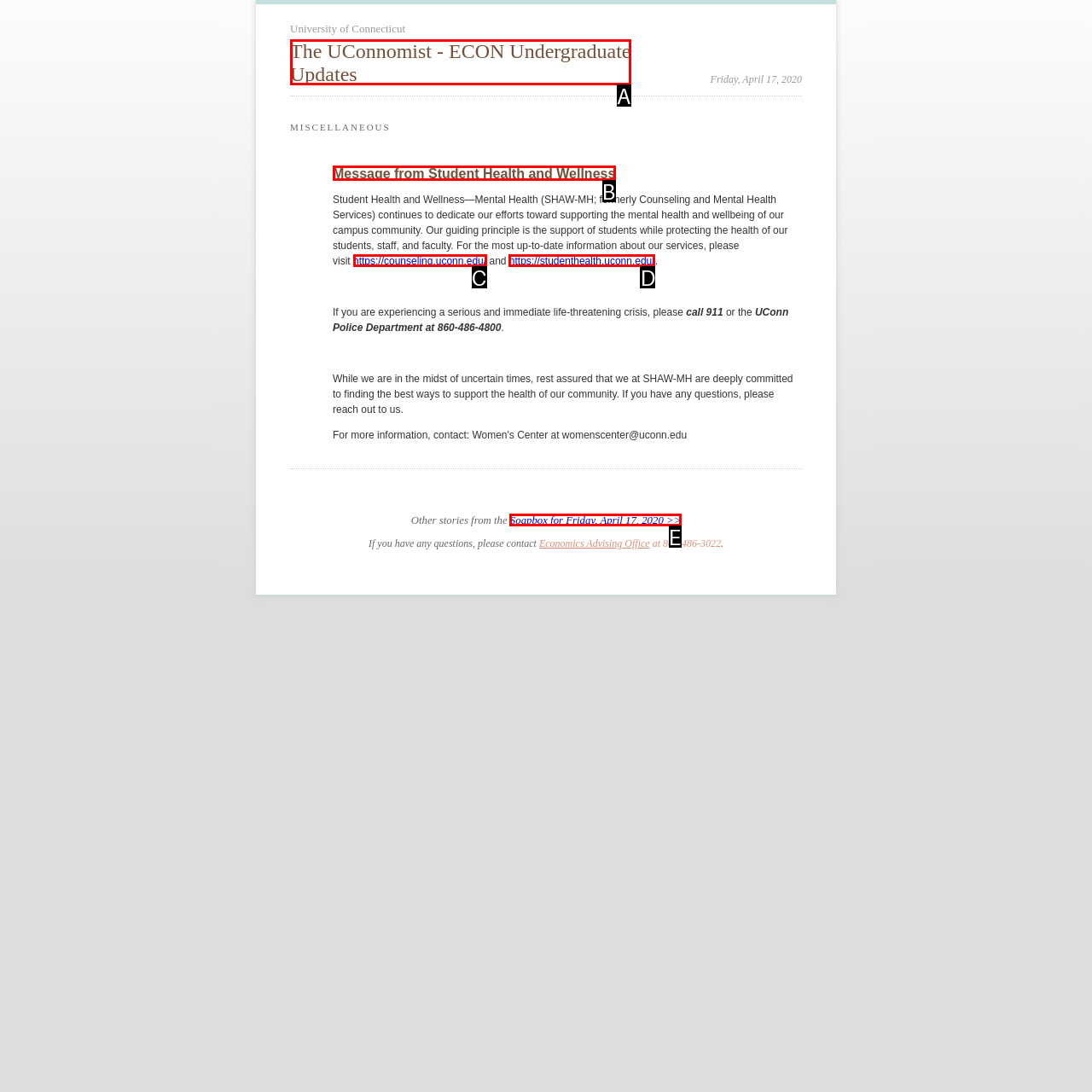Tell me which one HTML element best matches the description: https://studenthealth.uconn.edu/
Answer with the option's letter from the given choices directly.

D